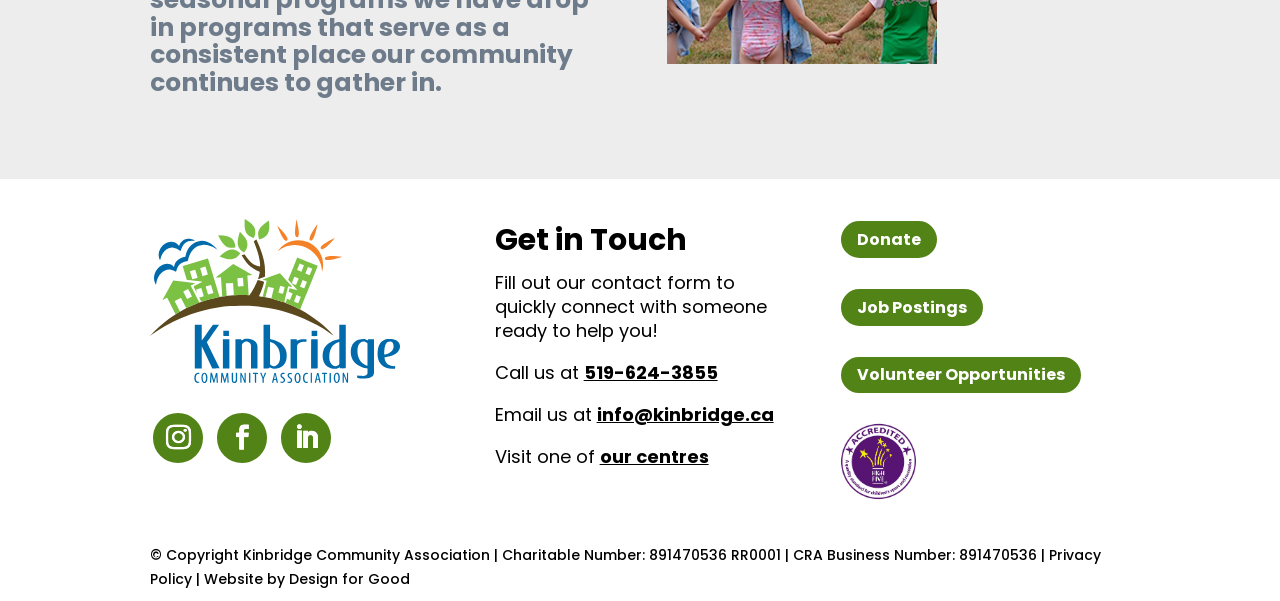Can you find the bounding box coordinates of the area I should click to execute the following instruction: "Join Creation Station for ages 6-12"?

[0.78, 0.591, 0.852, 0.642]